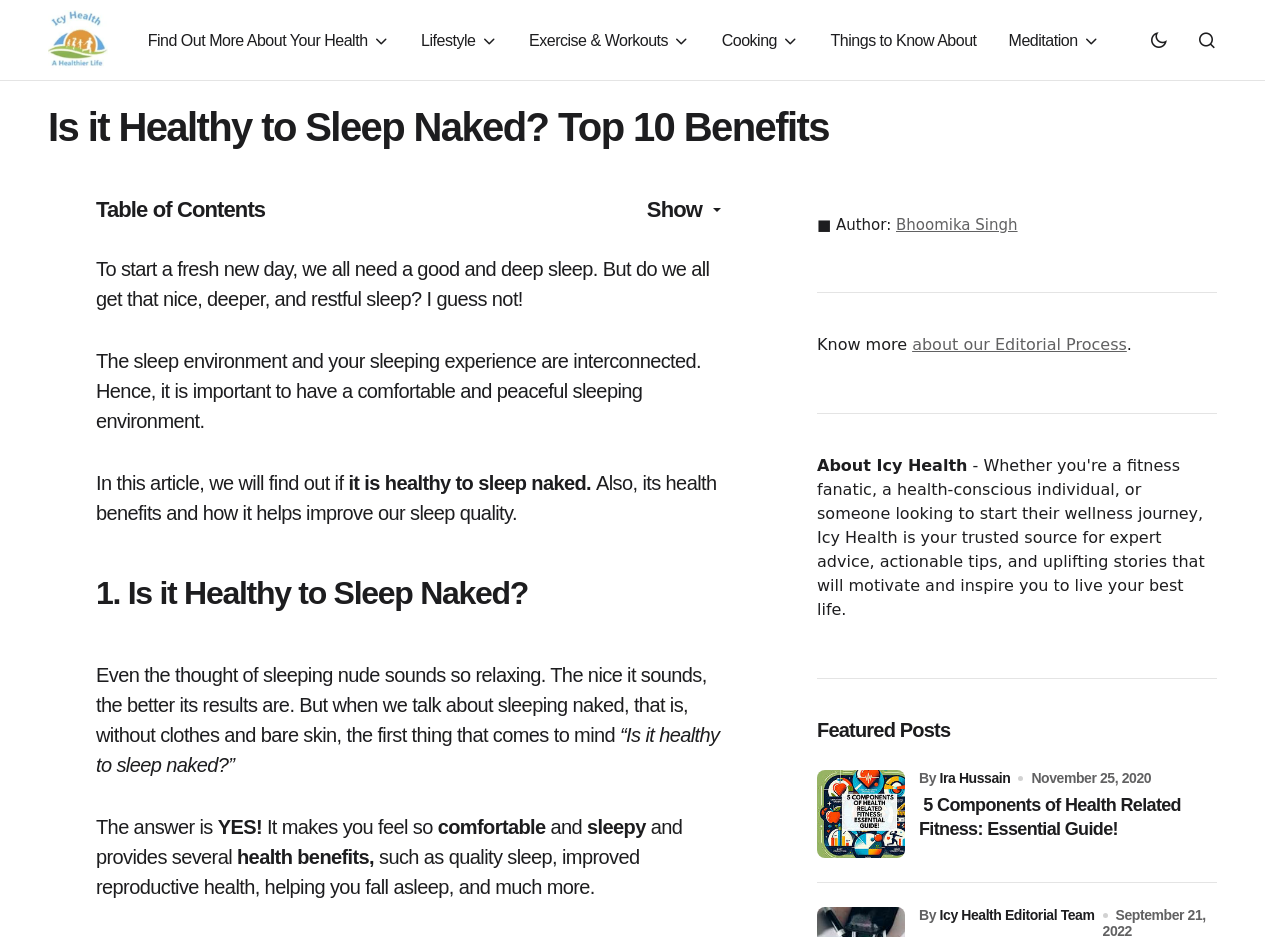What is the title of the featured post?
Using the image provided, answer with just one word or phrase.

5 Components of Health Related Fitness